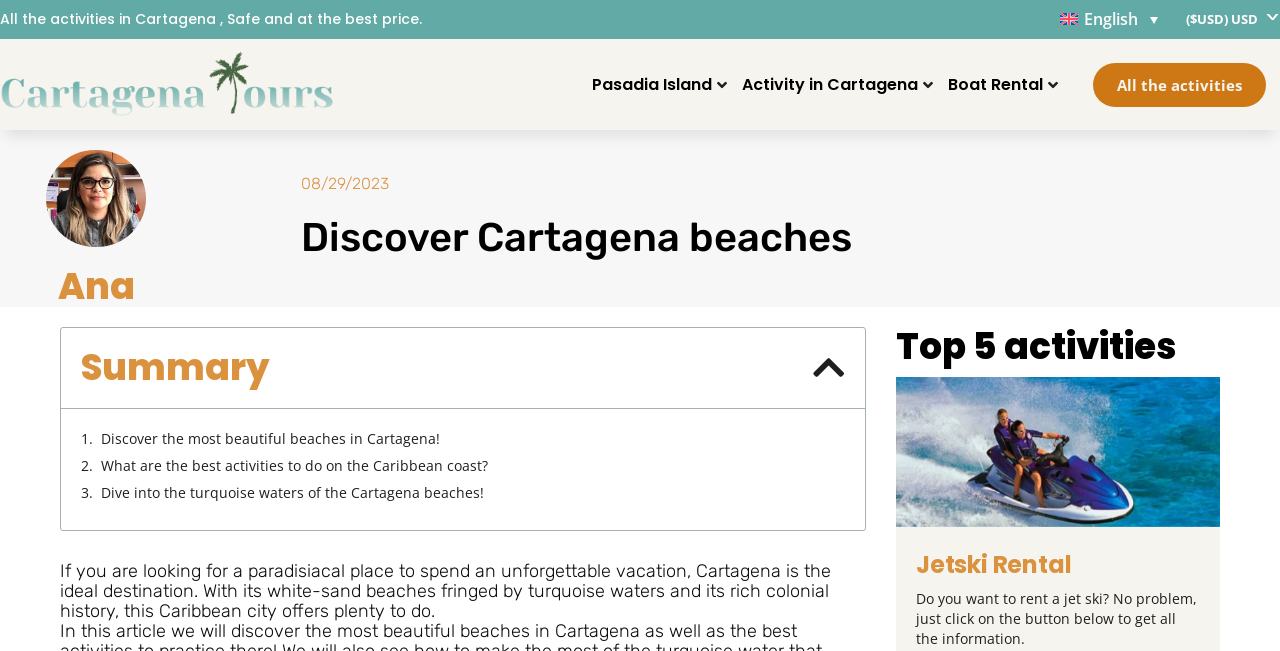Identify the bounding box coordinates of the clickable section necessary to follow the following instruction: "Click Learn More link". The coordinates should be presented as four float numbers from 0 to 1, i.e., [left, top, right, bottom].

None